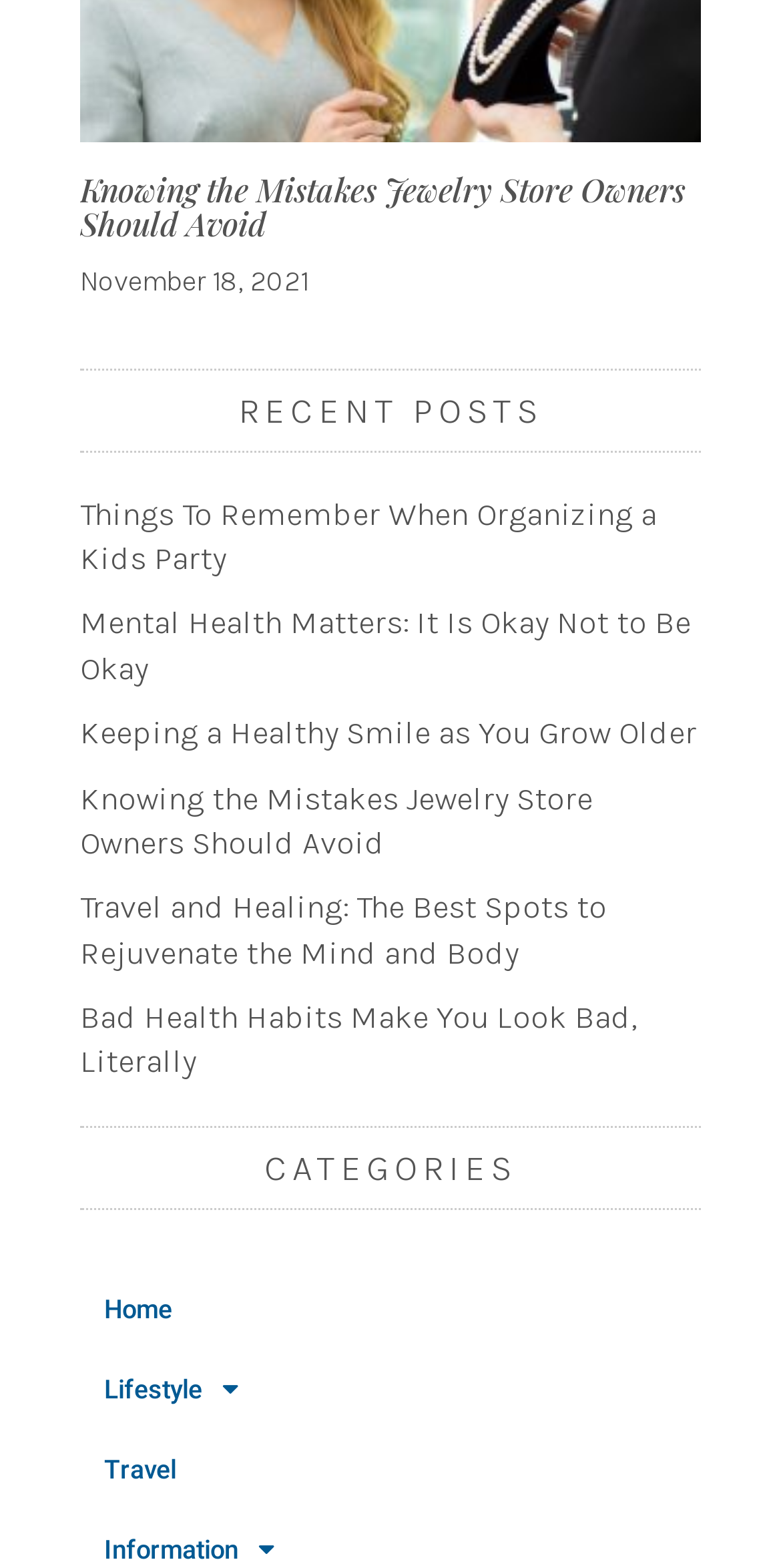Provide the bounding box coordinates of the area you need to click to execute the following instruction: "read the article about jewelry store owners' mistakes".

[0.103, 0.11, 0.897, 0.155]